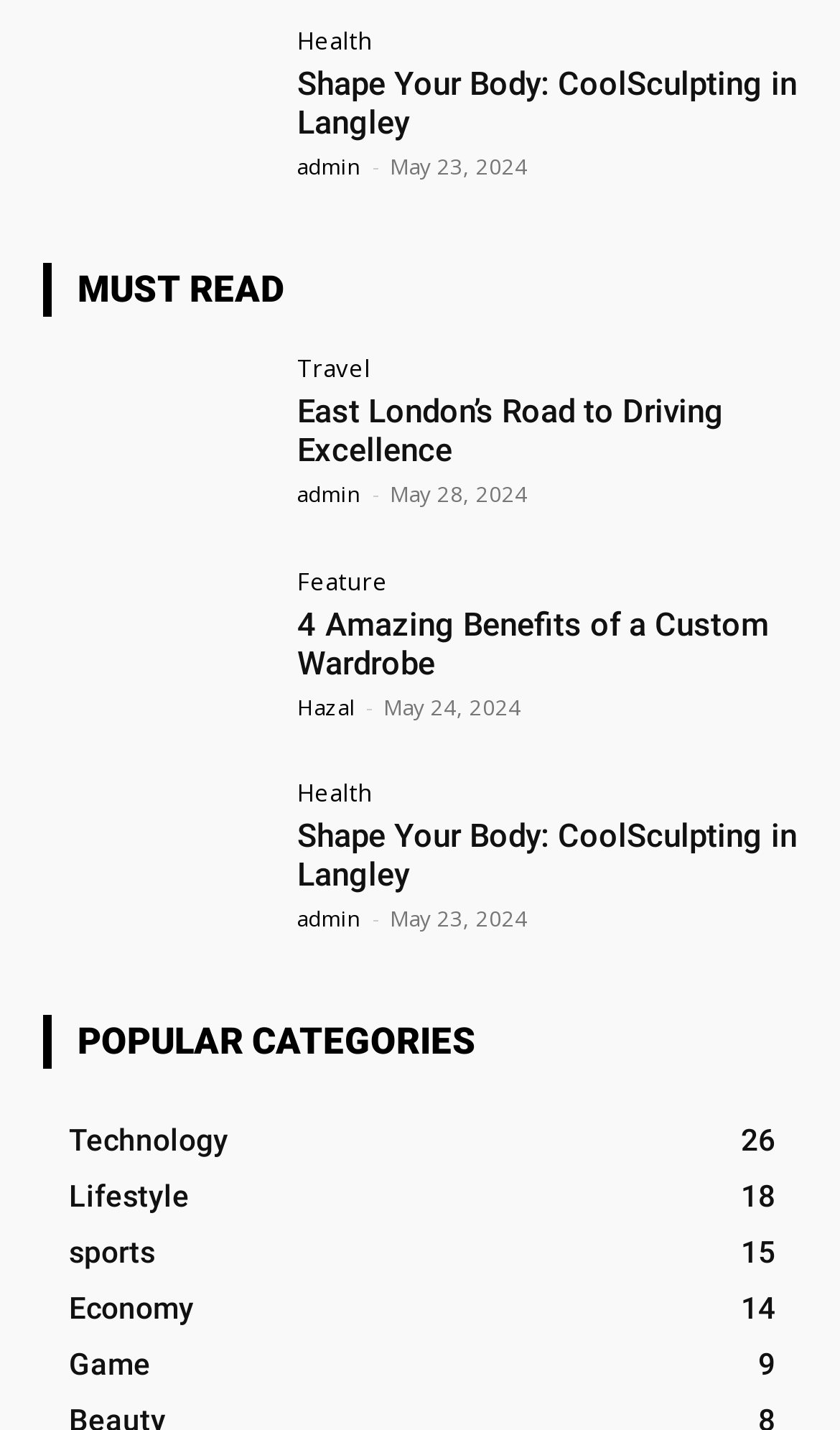Find and indicate the bounding box coordinates of the region you should select to follow the given instruction: "View the 'Health' category".

[0.354, 0.02, 0.444, 0.036]